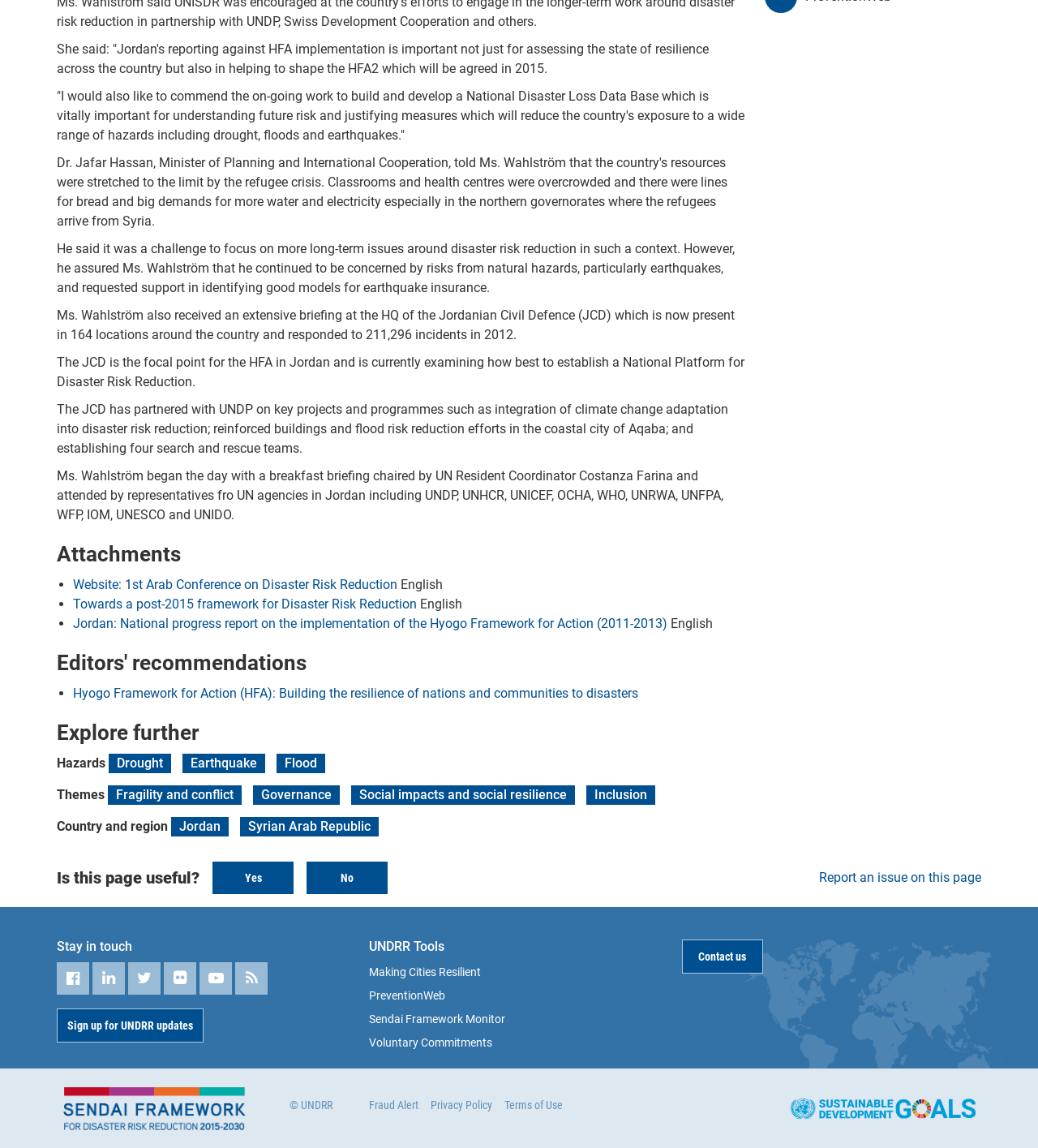Determine the bounding box coordinates of the clickable region to execute the instruction: "Select the 'Jordan' option under 'Country and region'". The coordinates should be four float numbers between 0 and 1, denoted as [left, top, right, bottom].

[0.165, 0.712, 0.22, 0.729]